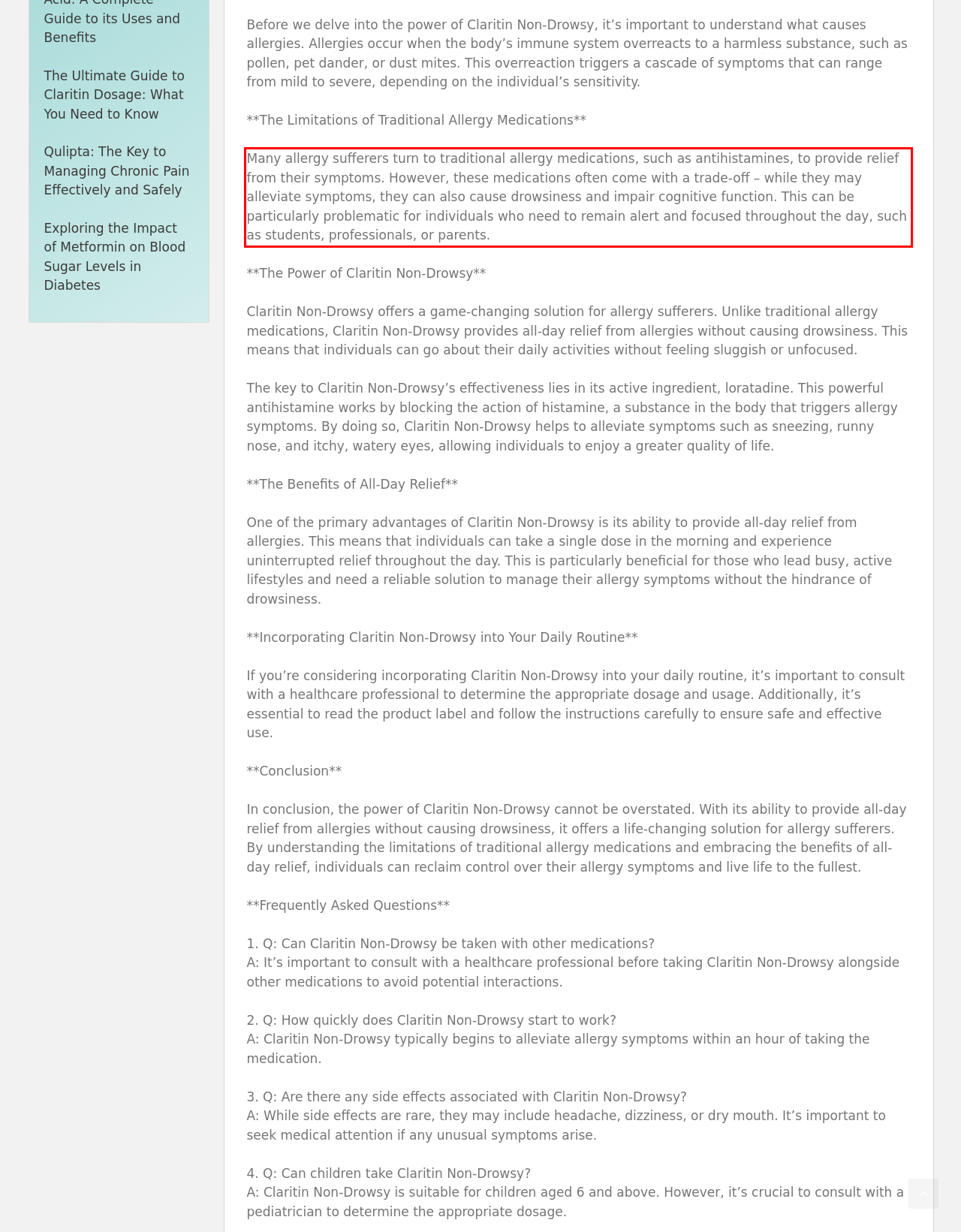You are given a screenshot of a webpage with a UI element highlighted by a red bounding box. Please perform OCR on the text content within this red bounding box.

Many allergy sufferers turn to traditional allergy medications, such as antihistamines, to provide relief from their symptoms. However, these medications often come with a trade-off – while they may alleviate symptoms, they can also cause drowsiness and impair cognitive function. This can be particularly problematic for individuals who need to remain alert and focused throughout the day, such as students, professionals, or parents.